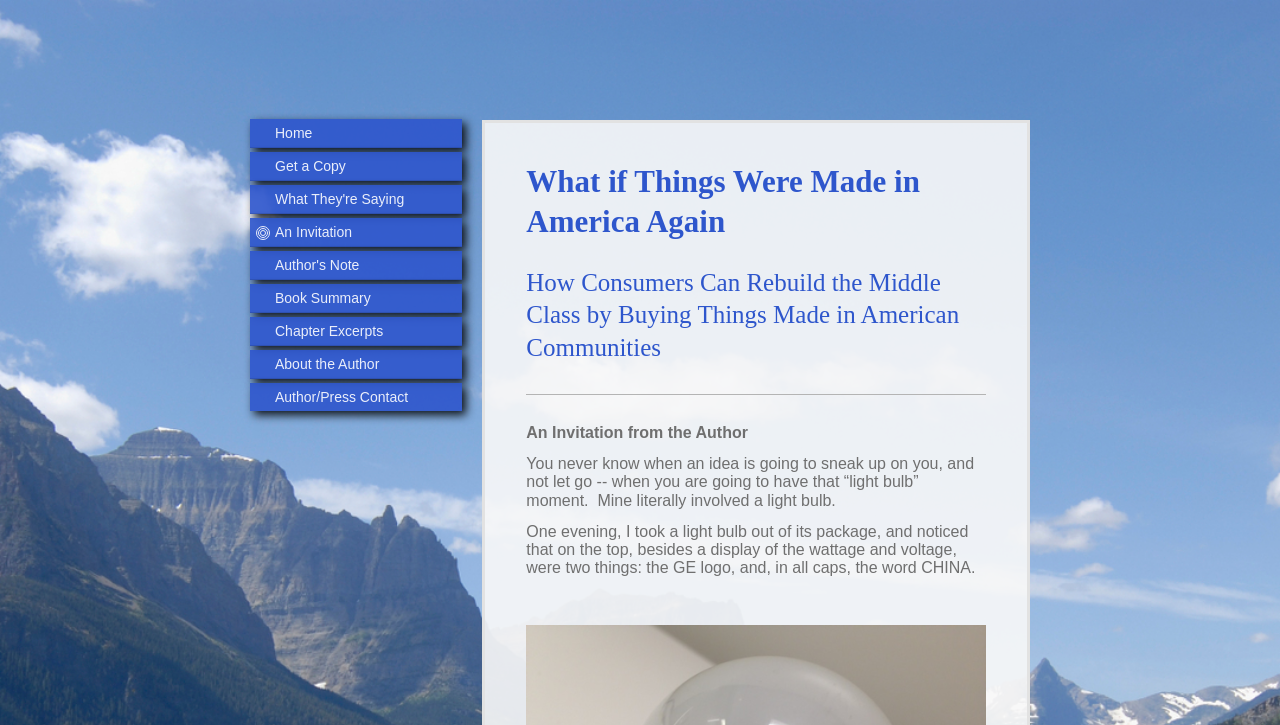Find the bounding box coordinates for the area that should be clicked to accomplish the instruction: "go to the 'Get a Copy' page".

[0.195, 0.21, 0.361, 0.25]